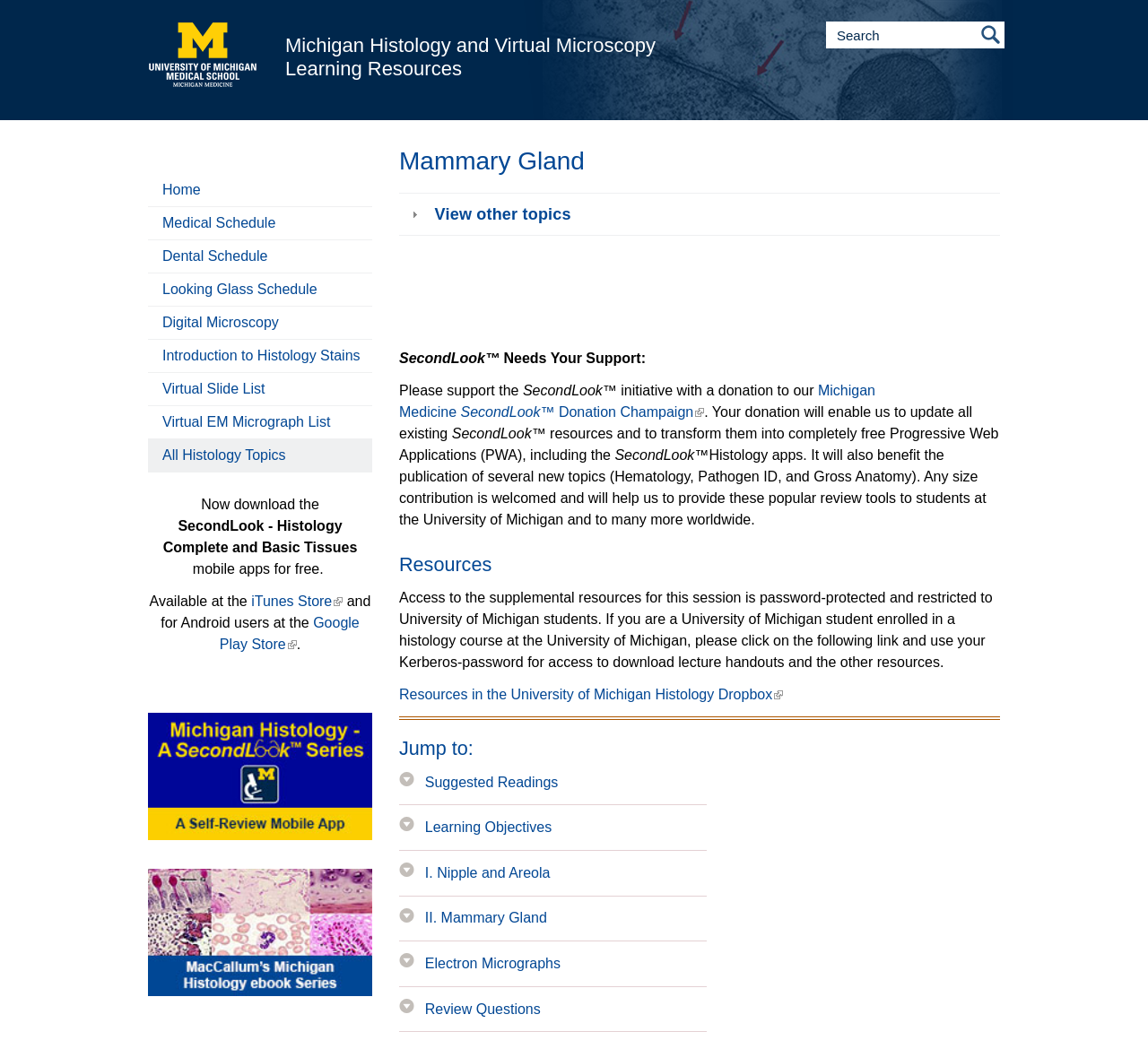Can you find the bounding box coordinates for the element that needs to be clicked to execute this instruction: "Download SecondLook IOS App"? The coordinates should be given as four float numbers between 0 and 1, i.e., [left, top, right, bottom].

[0.129, 0.783, 0.324, 0.797]